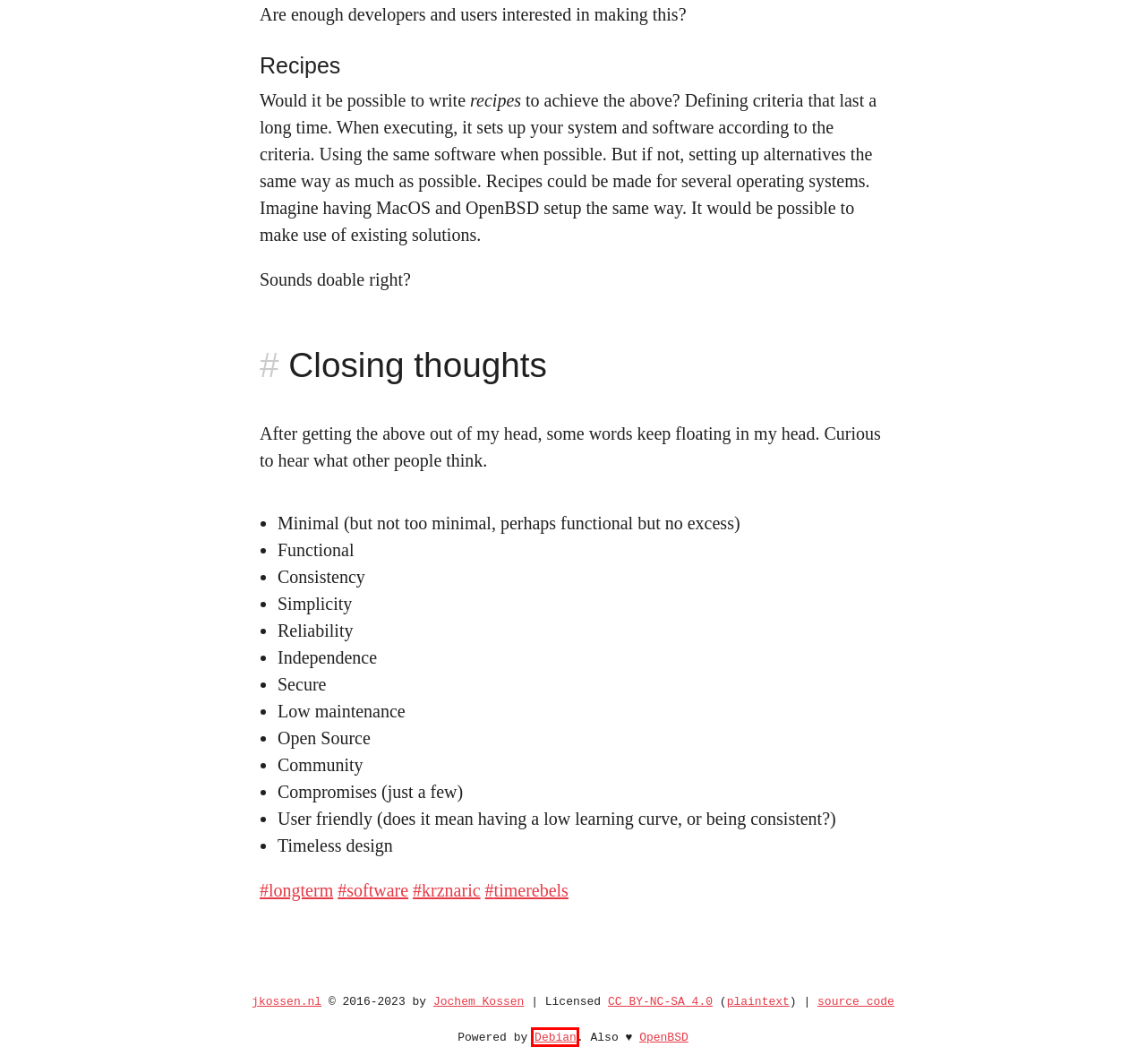Examine the screenshot of the webpage, noting the red bounding box around a UI element. Pick the webpage description that best matches the new page after the element in the red bounding box is clicked. Here are the candidates:
A. CC BY-NC-SA 4.0 Deed | Attribution-NonCommercial-ShareAlike 4.0 International
 | Creative Commons
B. jkossen/jkossennl: Code for my personal website at https://jkossen.nl - Codeberg.org
C. OpenBSD Frequently Asked Questions
D. Debian -- The Universal Operating System
E. elbow
F. The NetBSD Project
G. Home - KDE Community
H. The FreeBSD Project

D